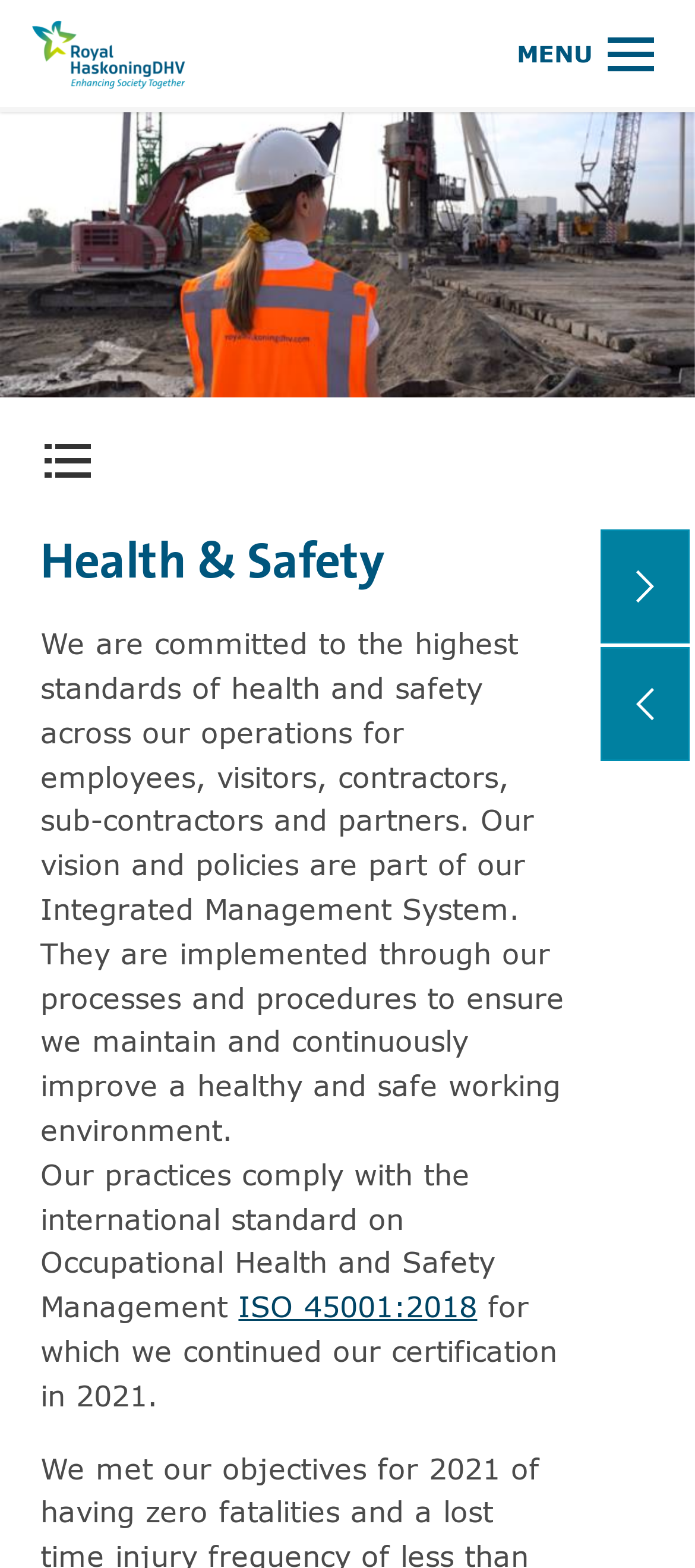What is the previous topic in the navigation?
Please give a detailed and elaborate answer to the question.

The previous topic in the navigation is 'Integrity', which is indicated by the 'Previous: Integrity' link at the bottom of the page.